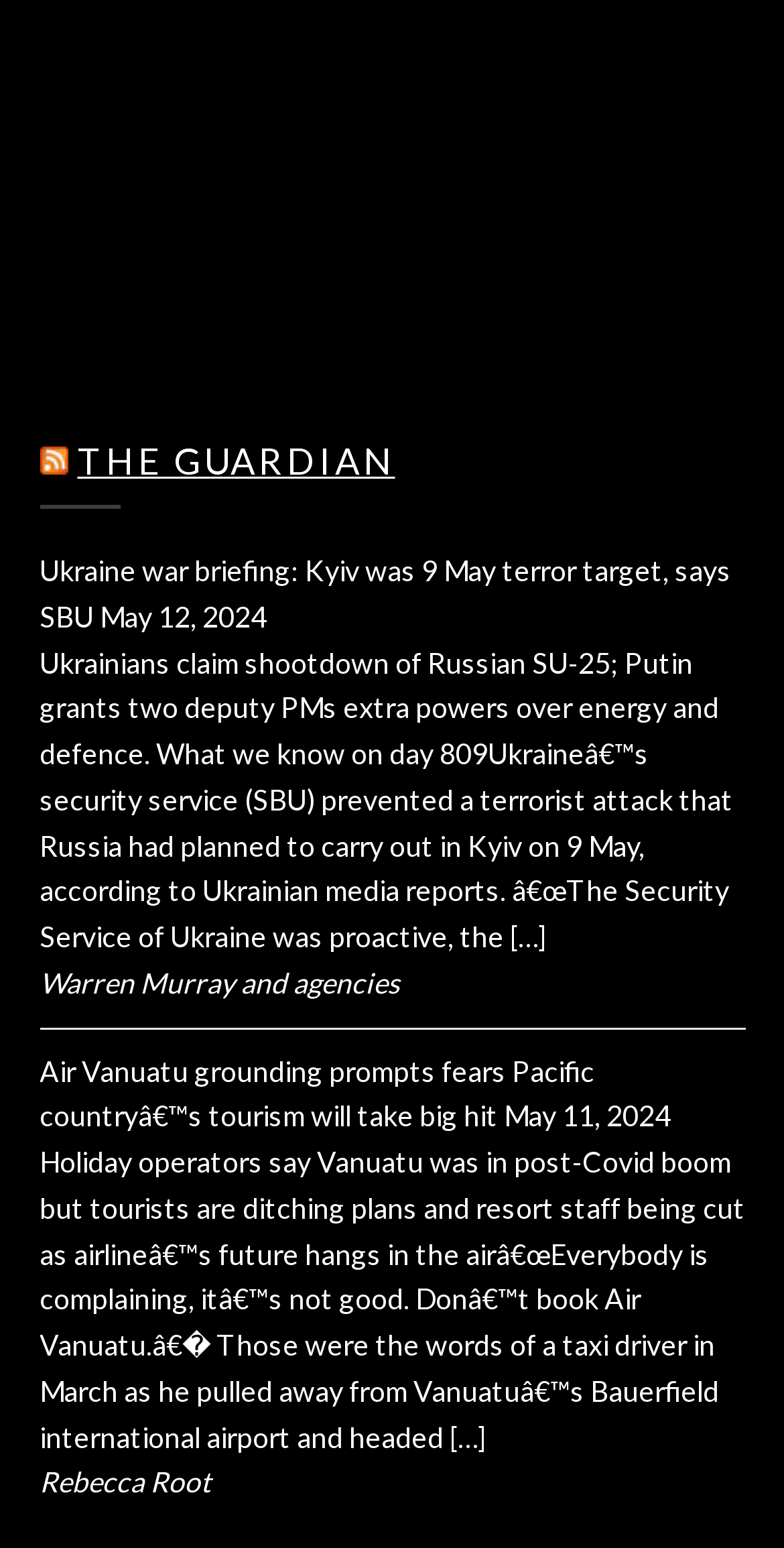Who wrote the second article?
Answer the question in as much detail as possible.

I found the author of the second article by looking at the StaticText element with the text 'Rebecca Root' which is located below the article text.